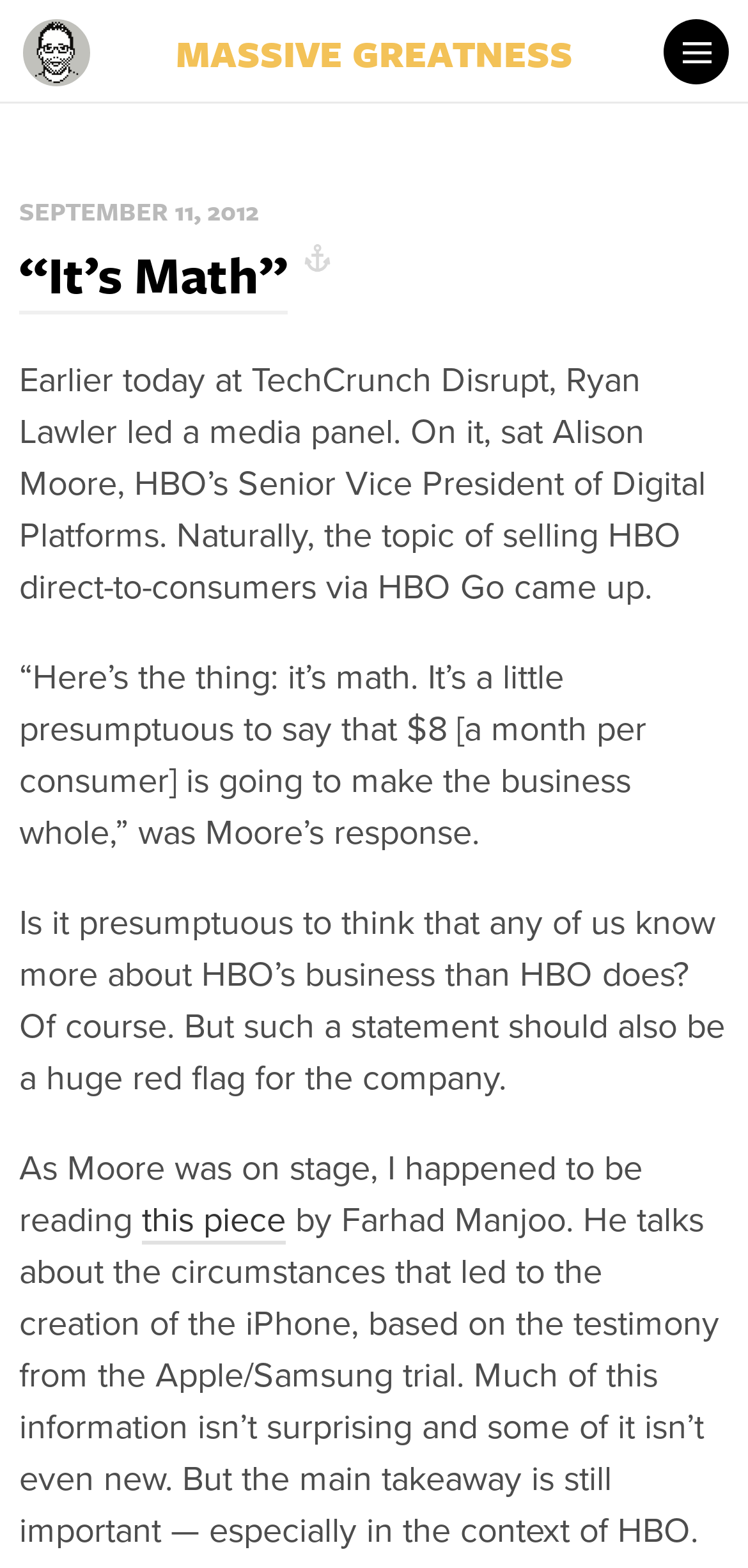Answer this question in one word or a short phrase: Who led a media panel at TechCrunch Disrupt?

Ryan Lawler